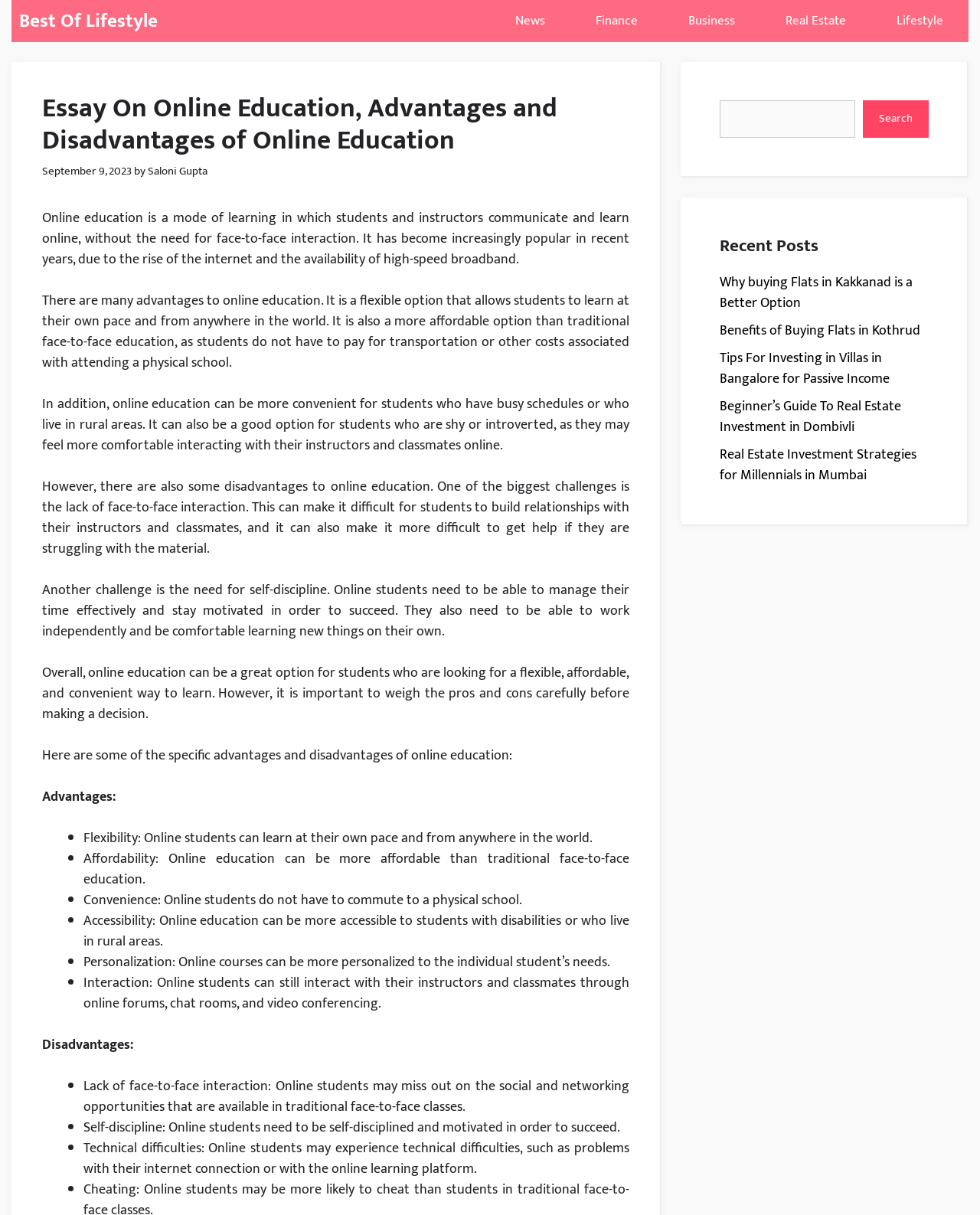Find the coordinates for the bounding box of the element with this description: "Real Estate".

[0.776, 0.0, 0.889, 0.035]